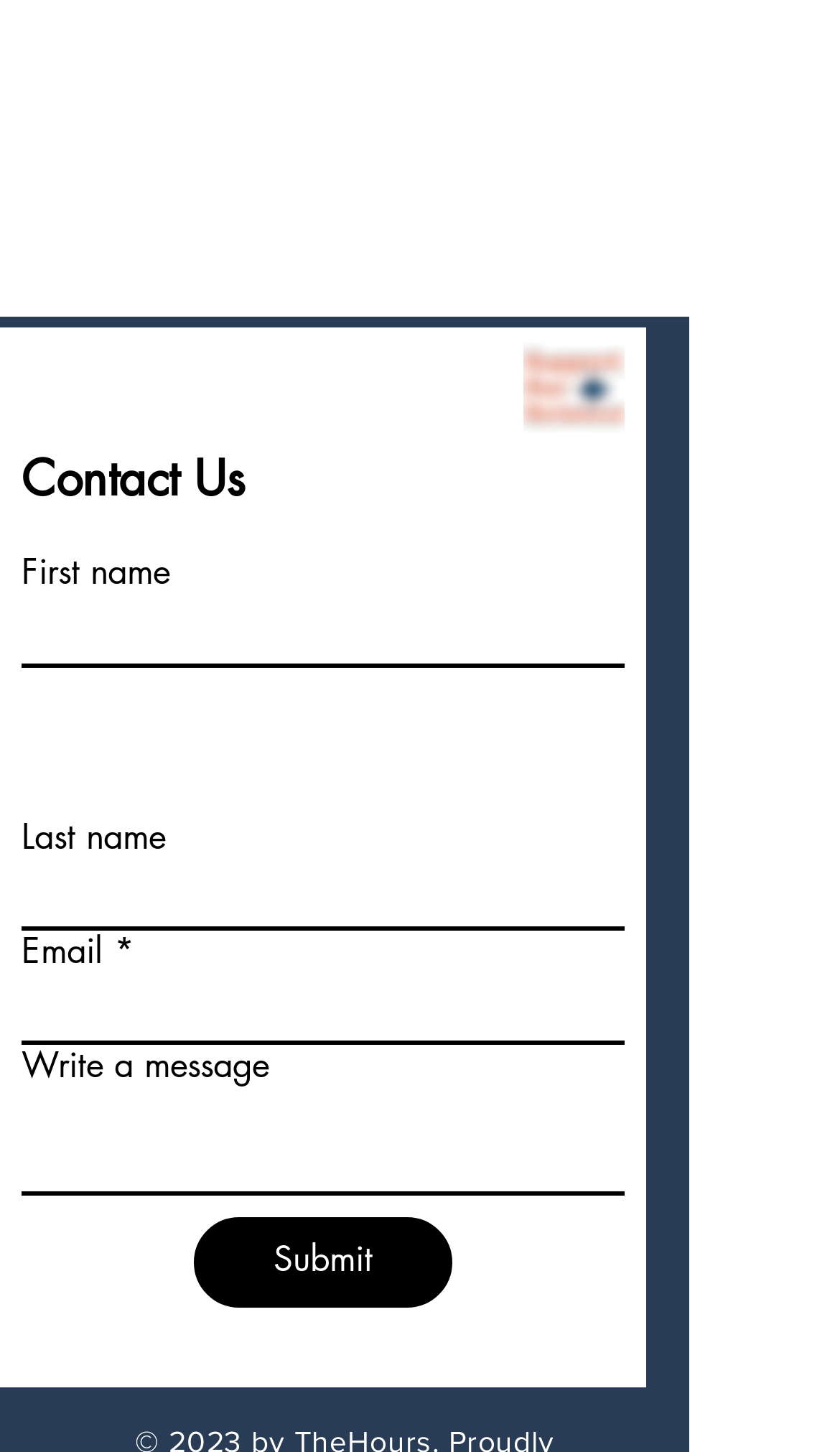Look at the image and give a detailed response to the following question: Is the email field required?

I checked the textbox element for 'Email' and saw that it has a 'required: True' attribute, which means the email field is required.